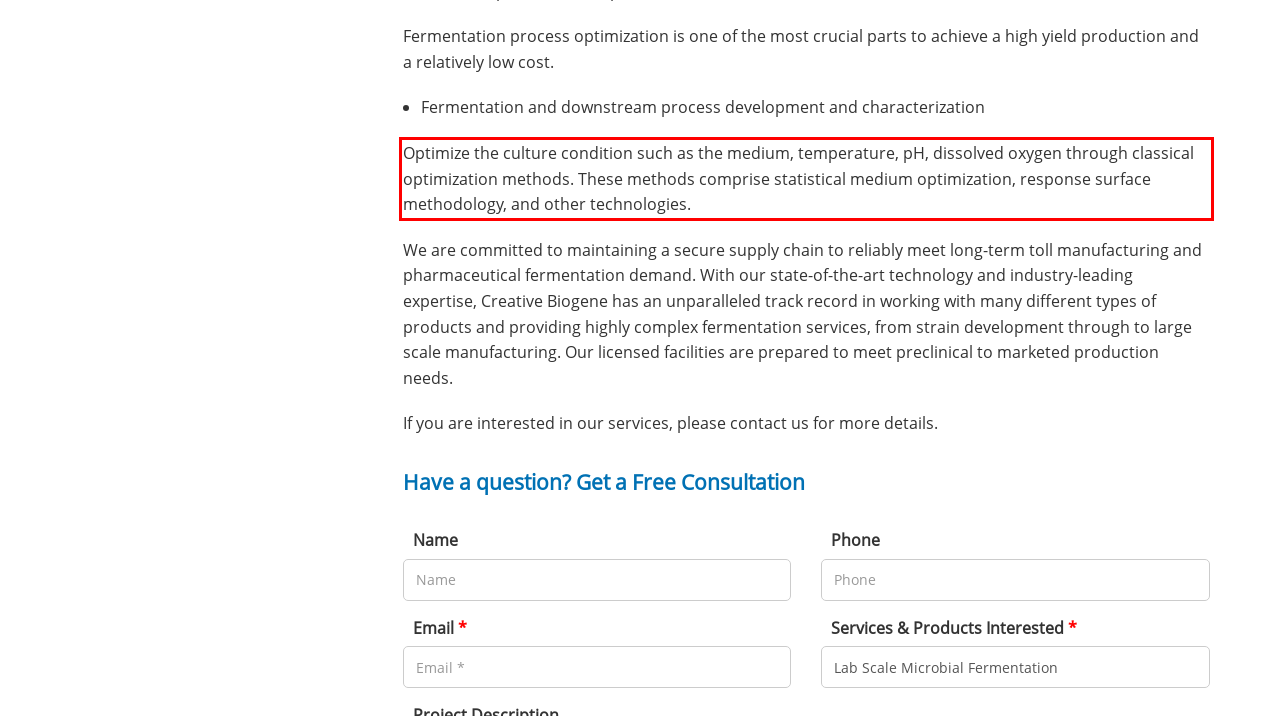Given a screenshot of a webpage with a red bounding box, please identify and retrieve the text inside the red rectangle.

Optimize the culture condition such as the medium, temperature, pH, dissolved oxygen through classical optimization methods. These methods comprise statistical medium optimization, response surface methodology, and other technologies.